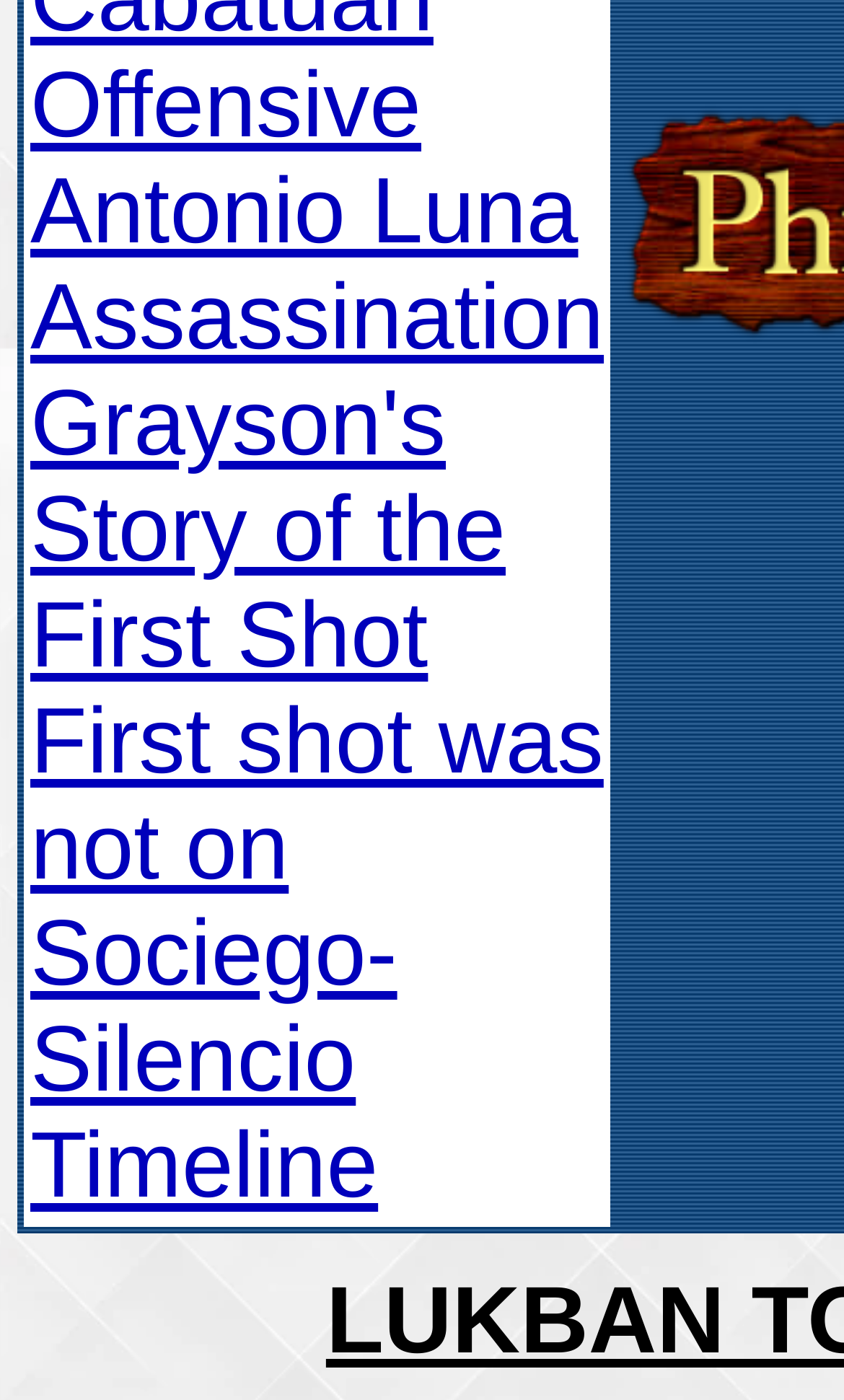Using the description: "Timeline", determine the UI element's bounding box coordinates. Ensure the coordinates are in the format of four float numbers between 0 and 1, i.e., [left, top, right, bottom].

[0.036, 0.796, 0.448, 0.87]